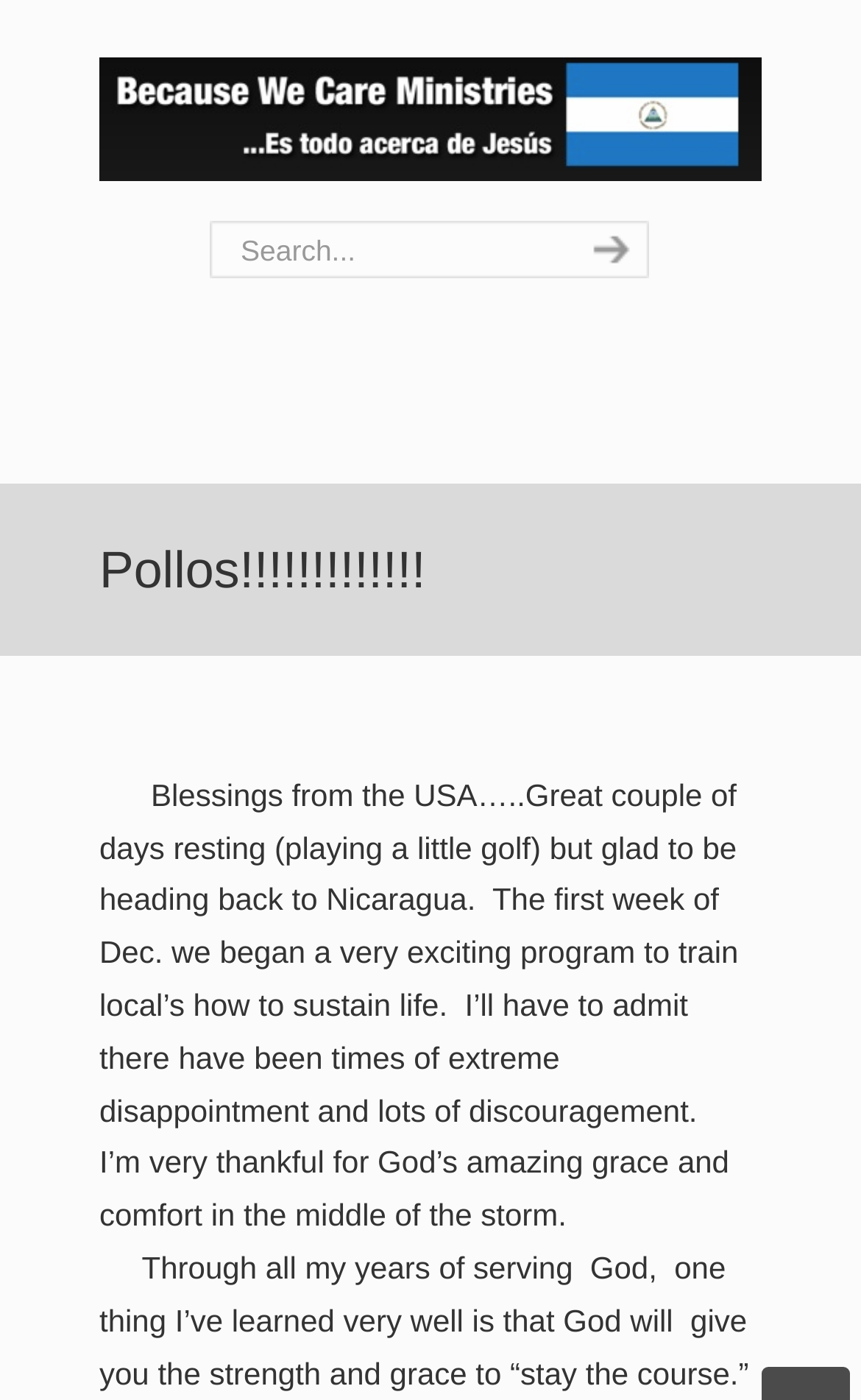What is the author thankful for?
Please answer the question with a detailed and comprehensive explanation.

The author is thankful for God's amazing grace and comfort, as mentioned in the text 'I’m very thankful for God’s amazing grace and comfort in the middle of the storm.' which is located in the main content area of the webpage.